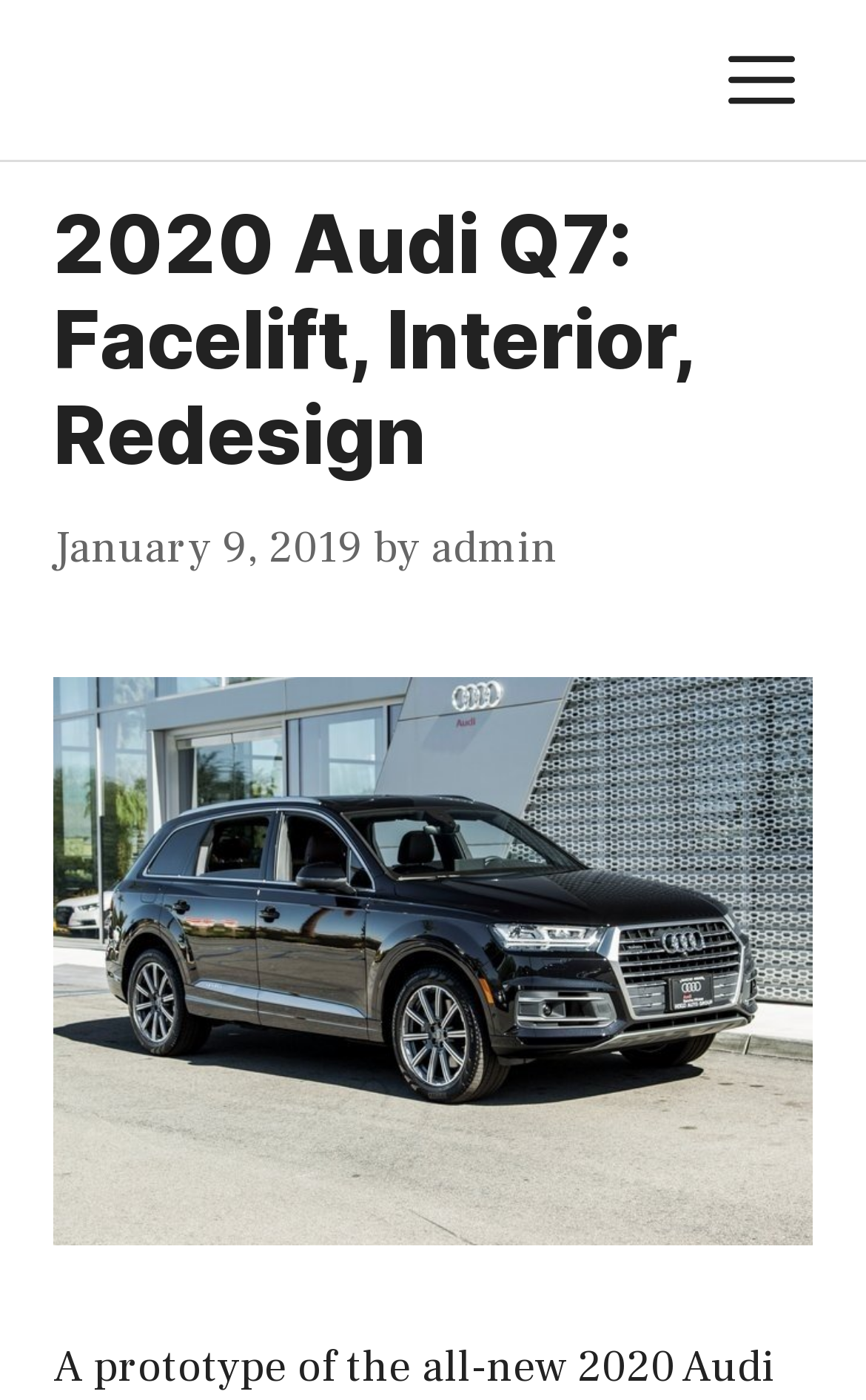Locate the primary heading on the webpage and return its text.

2020 Audi Q7: Facelift, Interior, Redesign